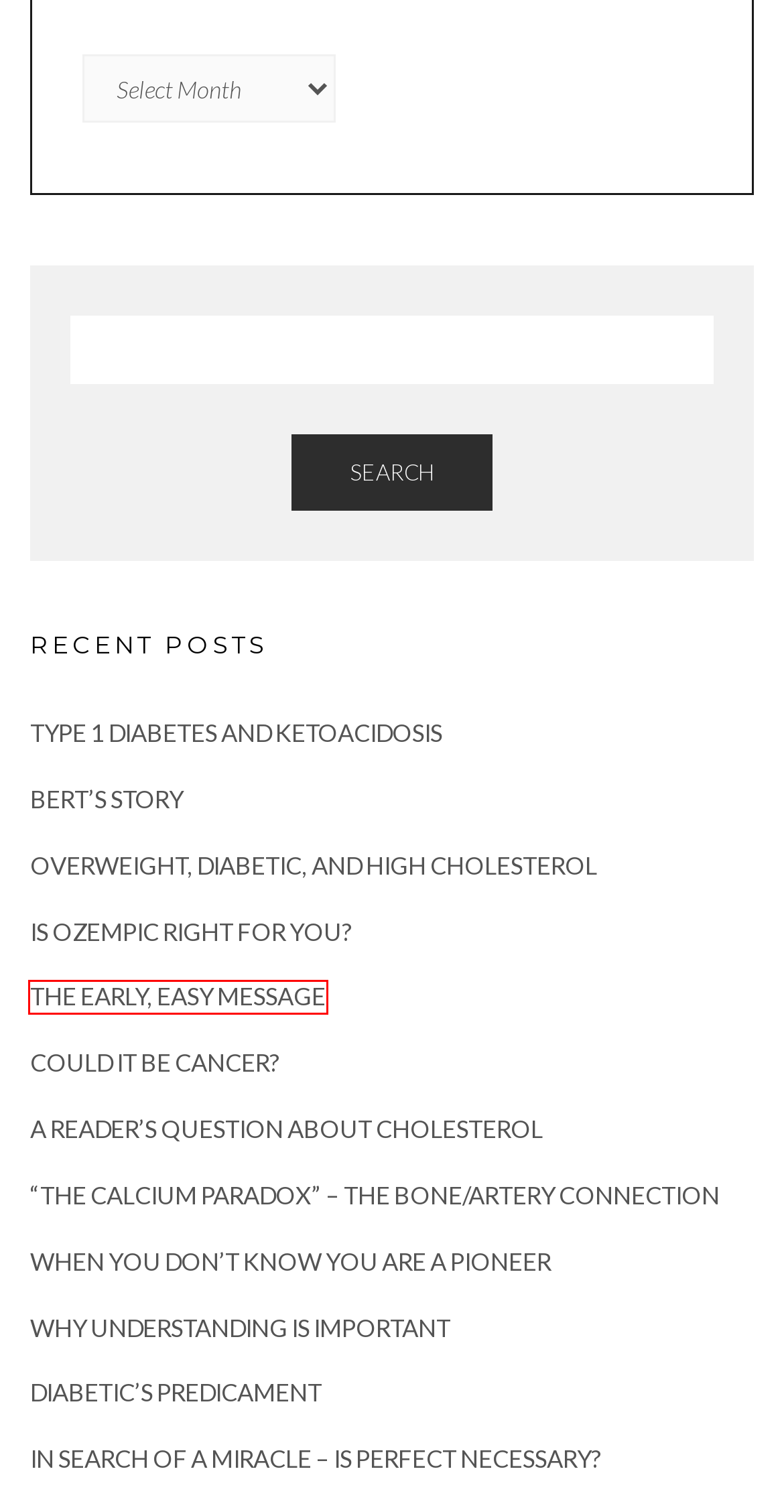View the screenshot of the webpage containing a red bounding box around a UI element. Select the most fitting webpage description for the new page shown after the element in the red bounding box is clicked. Here are the candidates:
A. When You Don’t Know You are a Pioneer – It's All About the Food
B. Could it be cancer? – It's All About the Food
C. “The Calcium Paradox” – the bone/artery connection – It's All About the Food
D. Diabetic’s Predicament – It's All About the Food
E. Bert’s Story – It's All About the Food
F. Type 1 Diabetes and Ketoacidosis – It's All About the Food
G. Overweight, diabetic, and high cholesterol – It's All About the Food
H. The Early, Easy Message – It's All About the Food

H